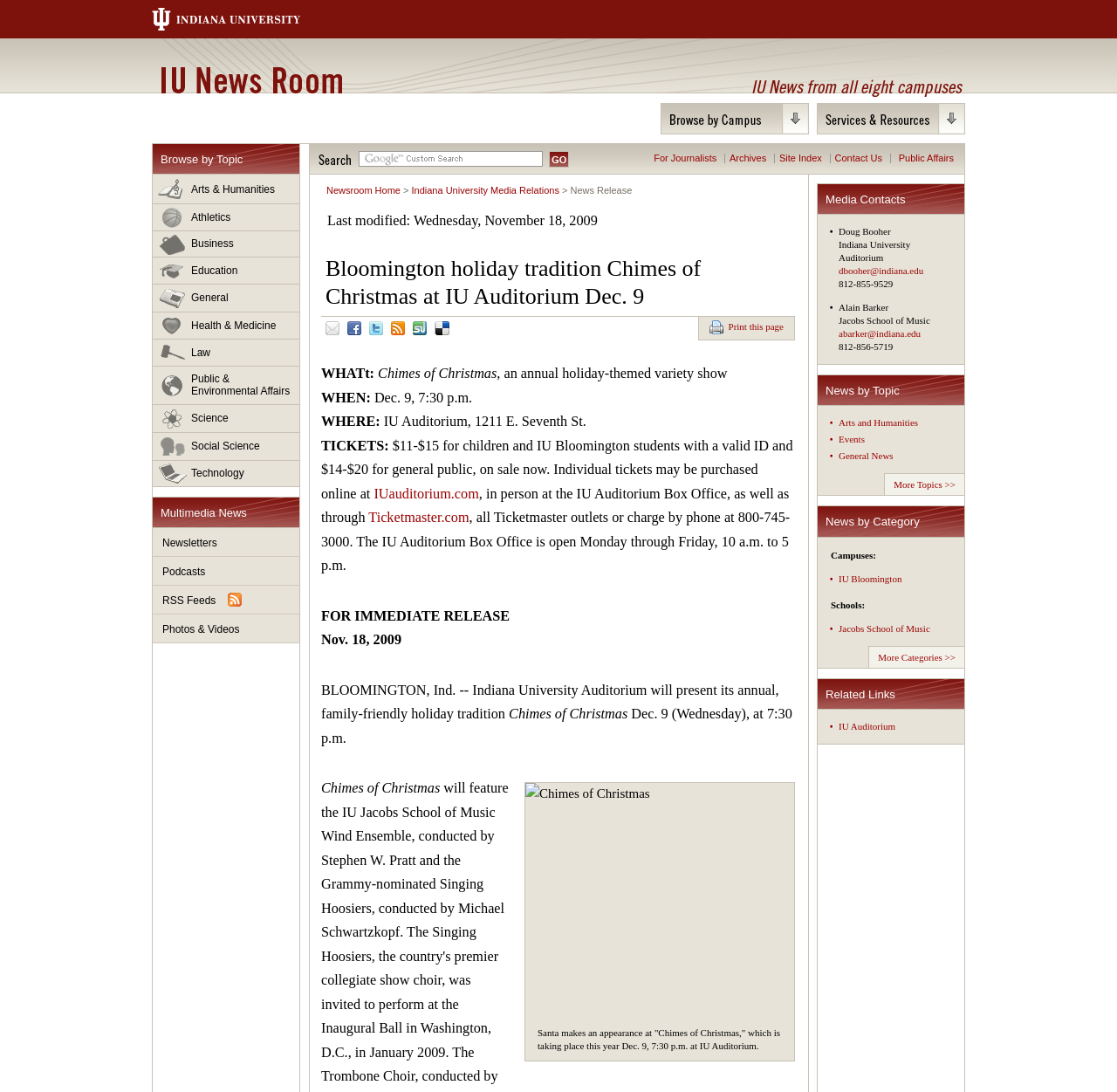Could you specify the bounding box coordinates for the clickable section to complete the following instruction: "View IU Auditorium news"?

[0.751, 0.66, 0.802, 0.67]